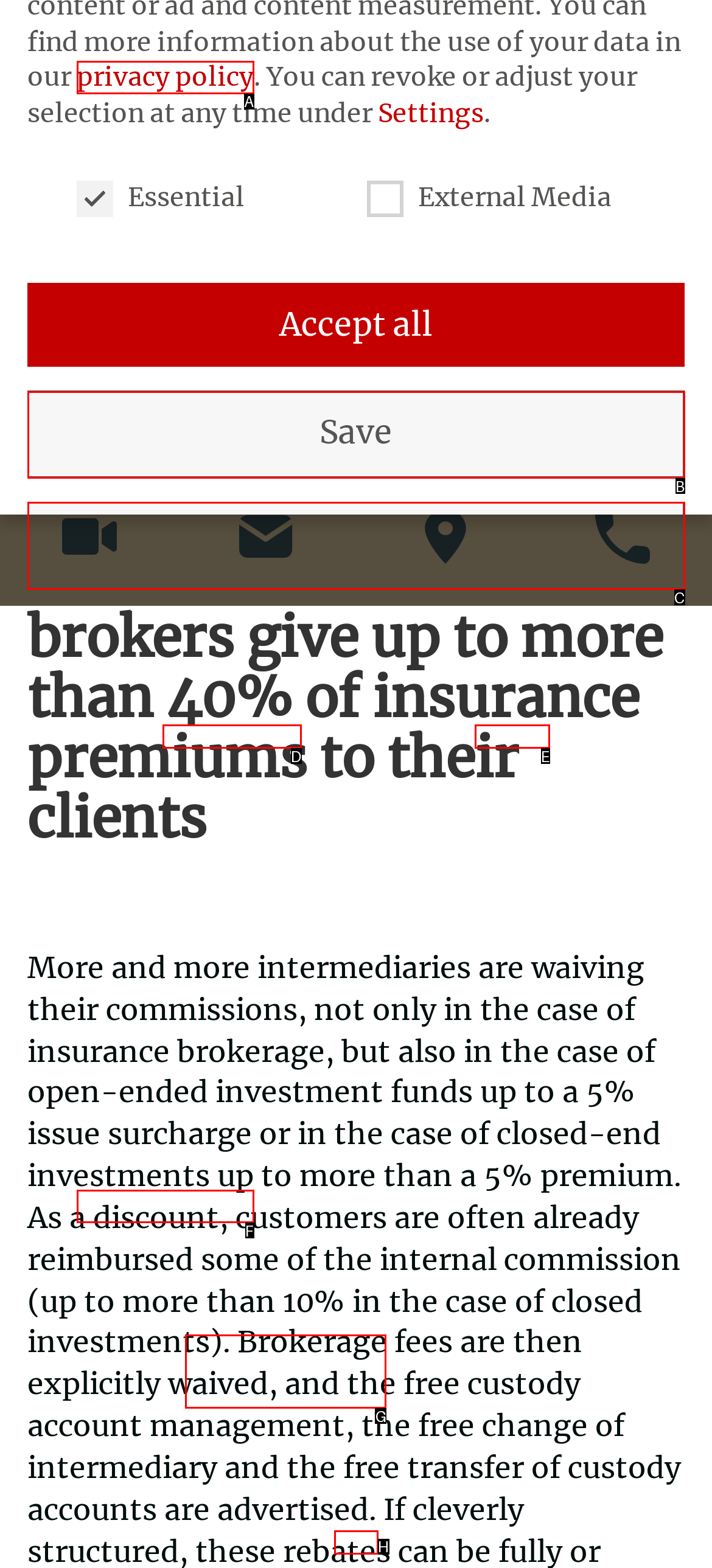Which HTML element fits the description: Imprint? Respond with the letter of the appropriate option directly.

E